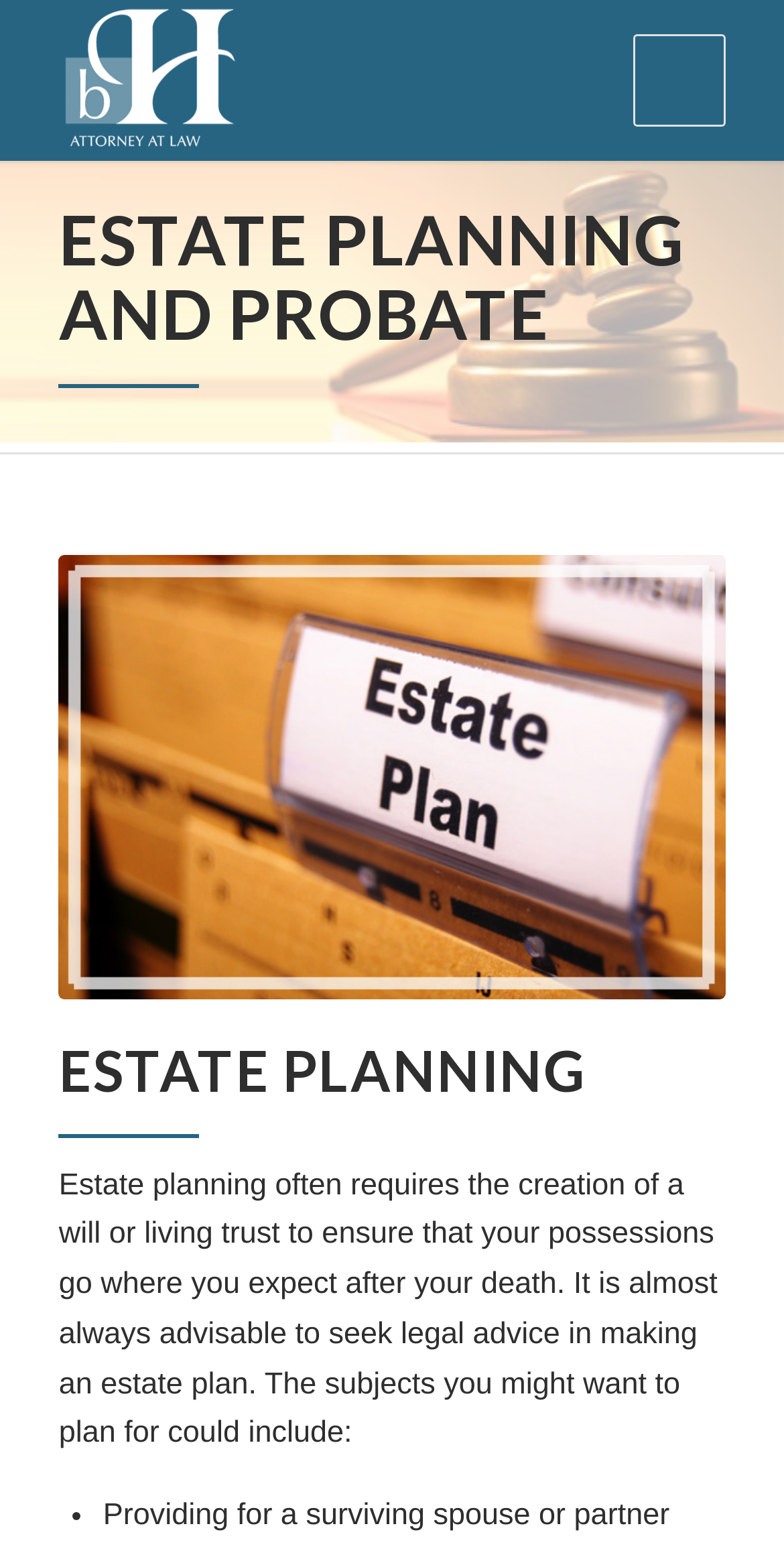Elaborate on the information and visuals displayed on the webpage.

The webpage is about Estate Planning and Probate services offered by Blair Henningsgaard, Attorney at Law. At the top, there is a link to the attorney's website, accompanied by a small image of the attorney's logo. Below this, there is a main section that takes up most of the page, divided into several parts. 

The first part is a heading that reads "ESTATE PLANNING AND PROBATE" in a prominent font. Below this heading, there is a large image that spans the width of the main section. 

Further down, there is another heading that reads "ESTATE PLANNING" in a slightly smaller font. This is followed by a paragraph of text that explains the importance of estate planning, including the creation of a will or living trust, and seeking legal advice. 

The text then breaks into a list, with the first item being "Providing for a surviving spouse or partner", marked by a bullet point. The list likely continues below, but the provided accessibility tree only shows the first item.